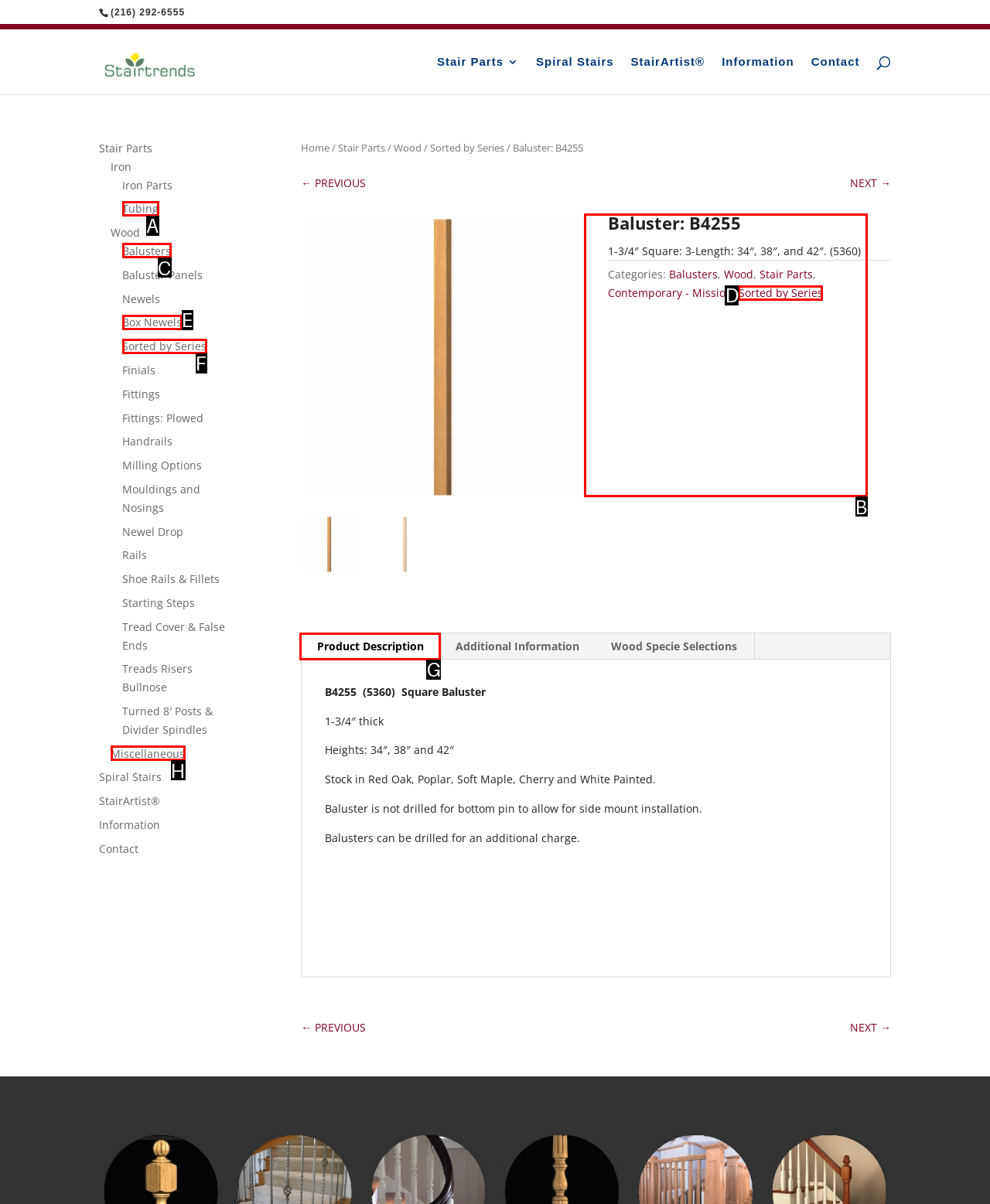For the task: View product description, specify the letter of the option that should be clicked. Answer with the letter only.

G